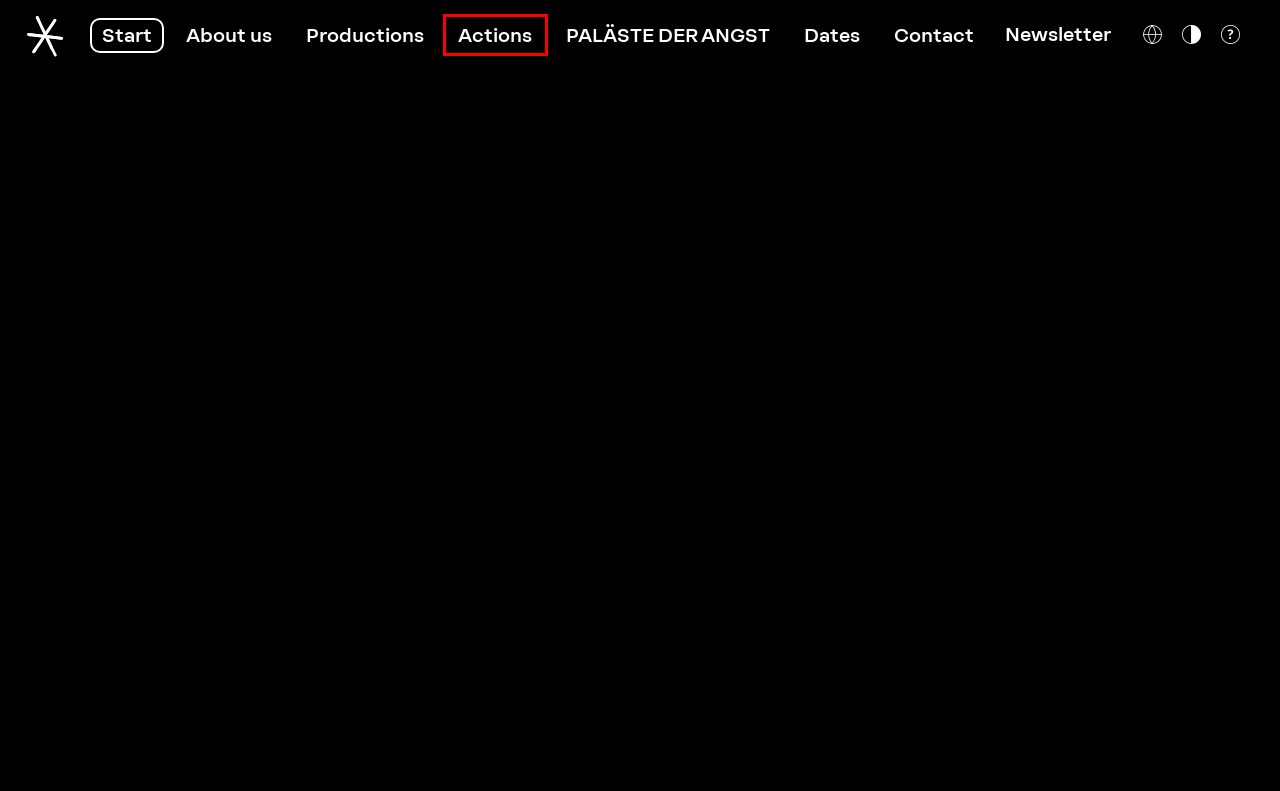You are provided with a screenshot of a webpage that includes a red rectangle bounding box. Please choose the most appropriate webpage description that matches the new webpage after clicking the element within the red bounding box. Here are the candidates:
A. Veranstaltungen aus Juni 16 – Juni 21 – HochX Theater und Live Art
B. PALÄSTE DER ANGST | backsteinhaus produktion
C. Actions | backsteinhaus produktion
D. FAQ - EN | backsteinhaus produktion
E. Productions | backsteinhaus produktion
F. Contact | backsteinhaus produktion
G. Info - EN | backsteinhaus produktion
H. Dates | backsteinhaus produktion

C